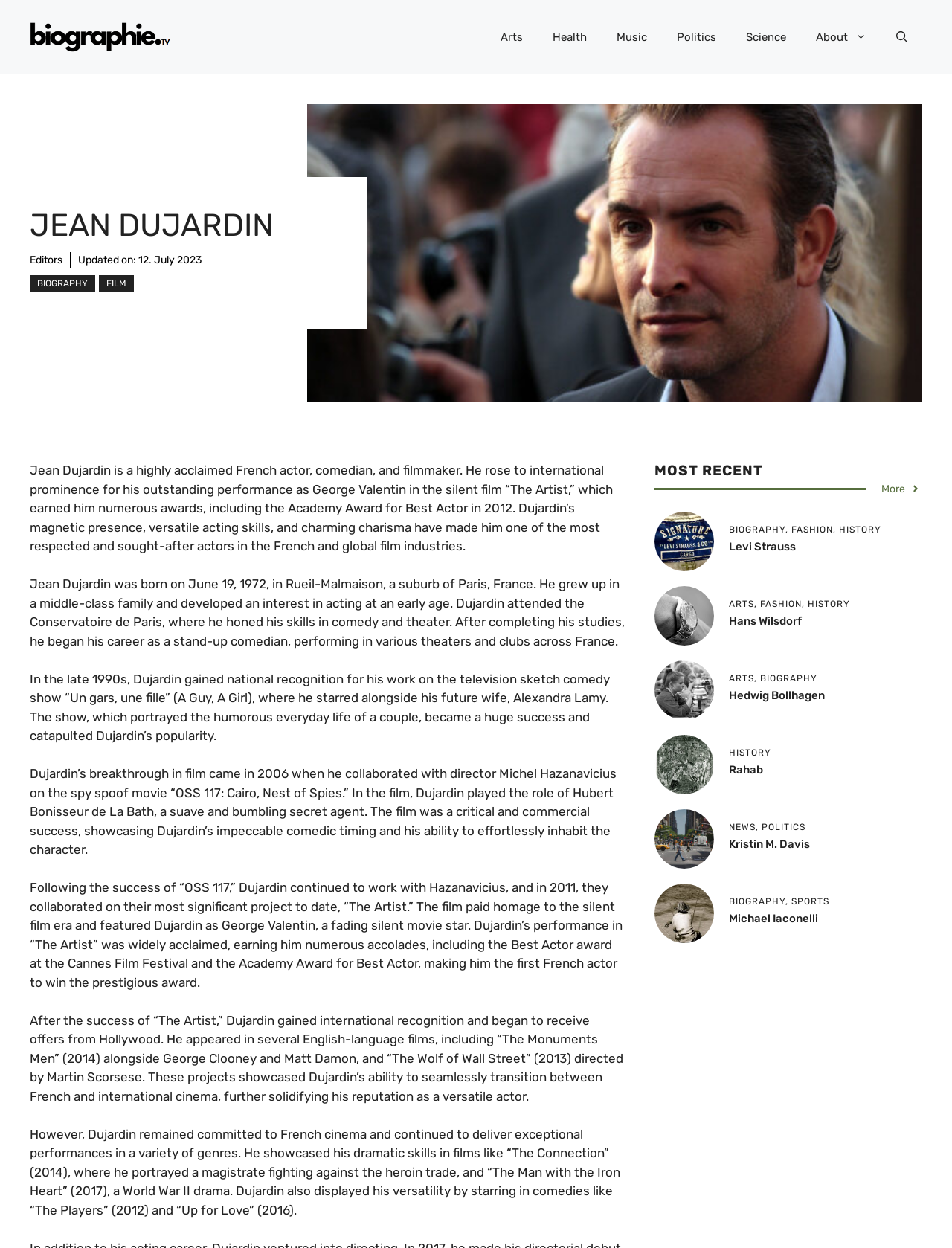Locate the bounding box coordinates of the element that should be clicked to fulfill the instruction: "Learn more about Hans Wilsdorf".

[0.766, 0.492, 0.893, 0.503]